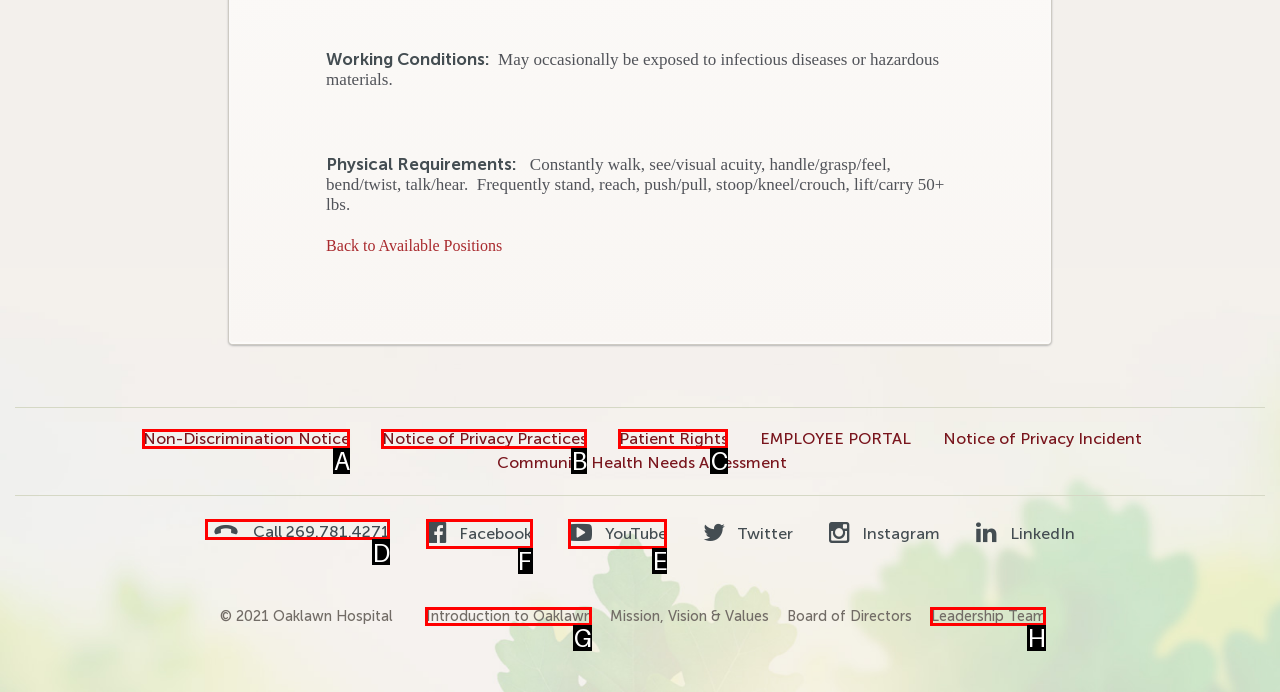Tell me which one HTML element I should click to complete the following task: Visit Facebook page Answer with the option's letter from the given choices directly.

F